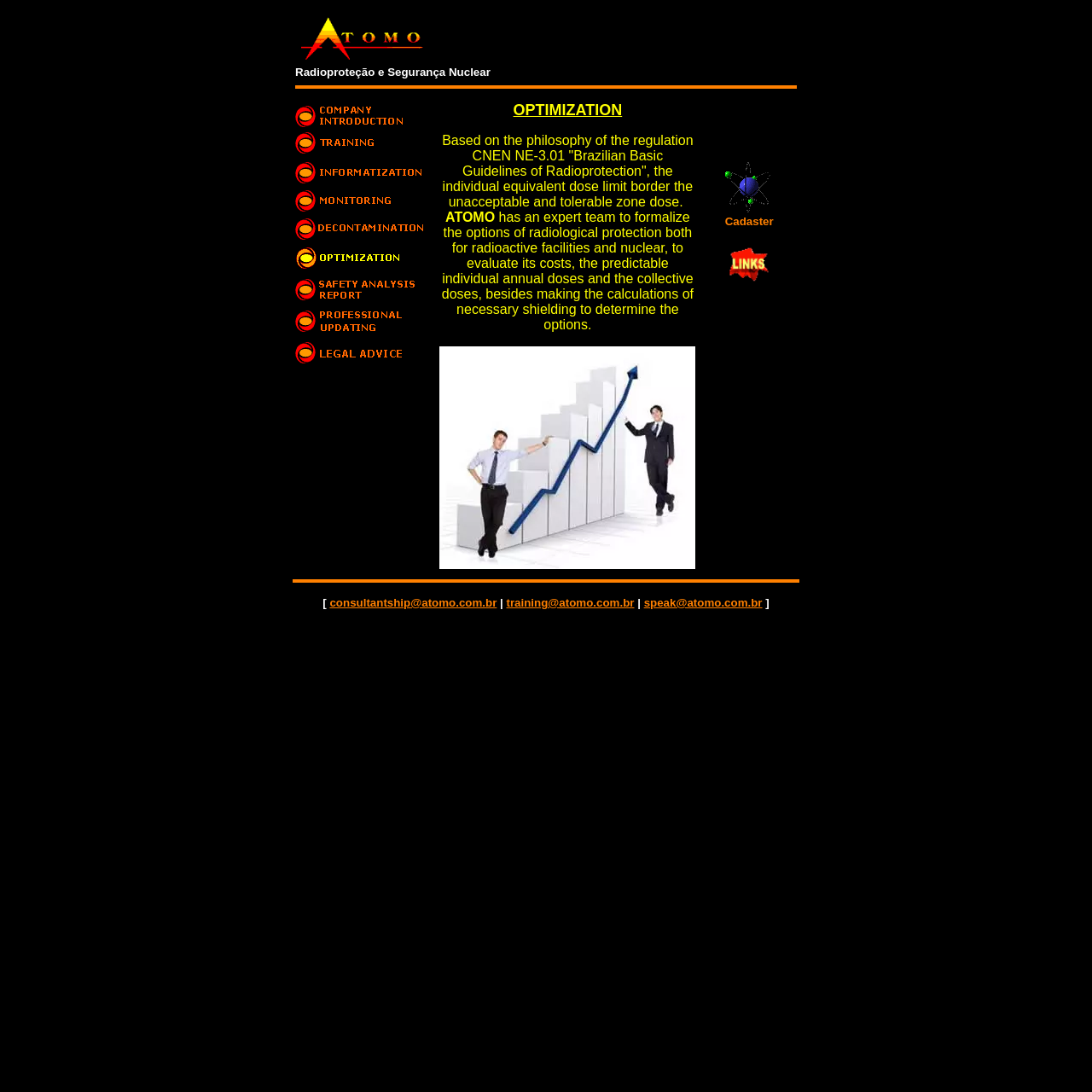What is the purpose of the optimization service? Analyze the screenshot and reply with just one word or a short phrase.

Radiological protection